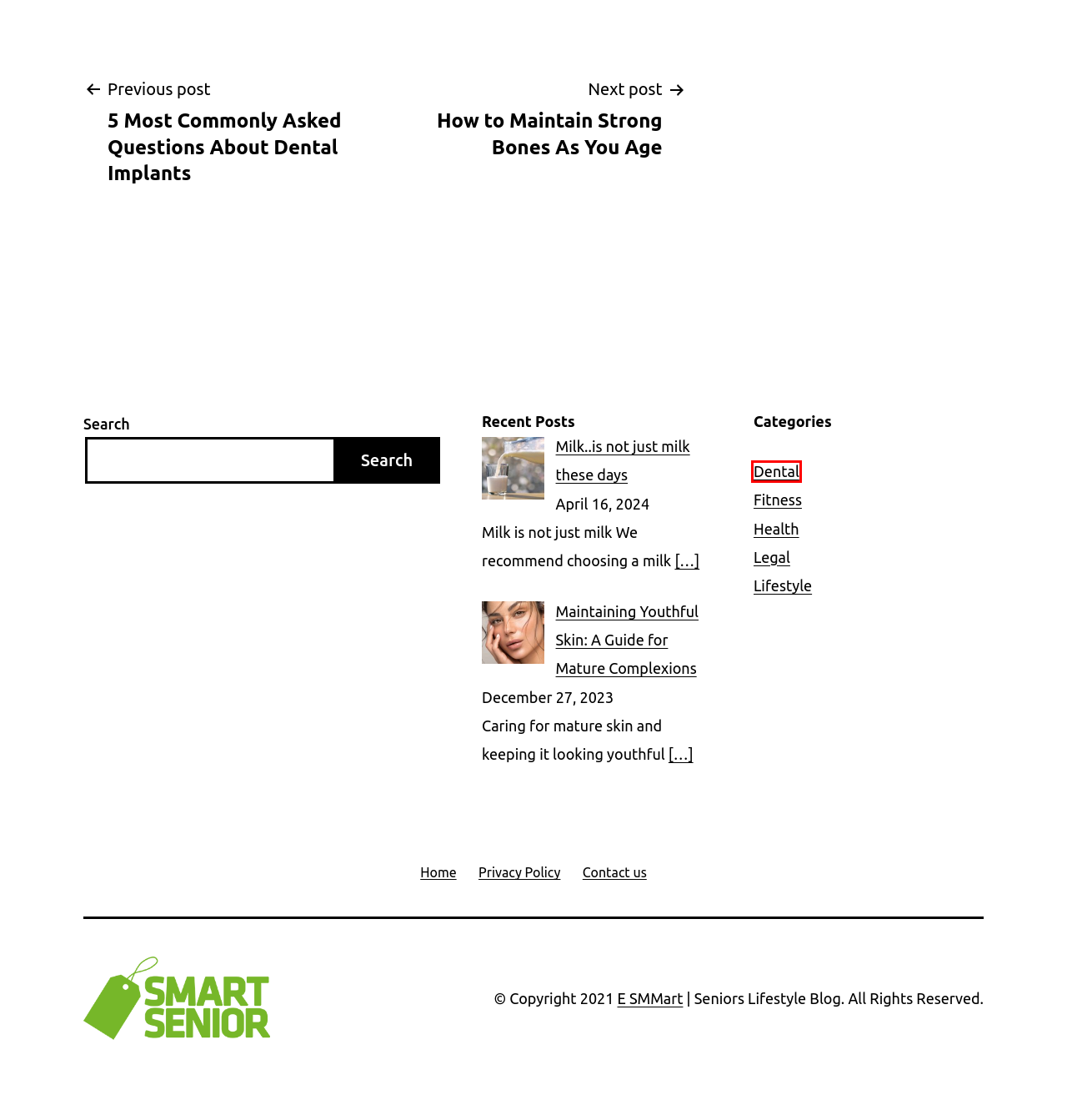Examine the screenshot of the webpage, which includes a red bounding box around an element. Choose the best matching webpage description for the page that will be displayed after clicking the element inside the red bounding box. Here are the candidates:
A. Maintaining Youthful Skin: A Guide for Mature Complexions – Smart Senior
B. Exercises For Those With Reduced Mobility – Smart Senior
C. 5 Most Commonly Asked Questions About Dental Implants – Smart Senior
D. About – Smart Senior
E. Dental – Smart Senior
F. Milk..is not just milk these days – Smart Senior
G. Smart Senior – Seniors Lifestyle Blog
H. Downsizing in Australia: important tips to help your move

E